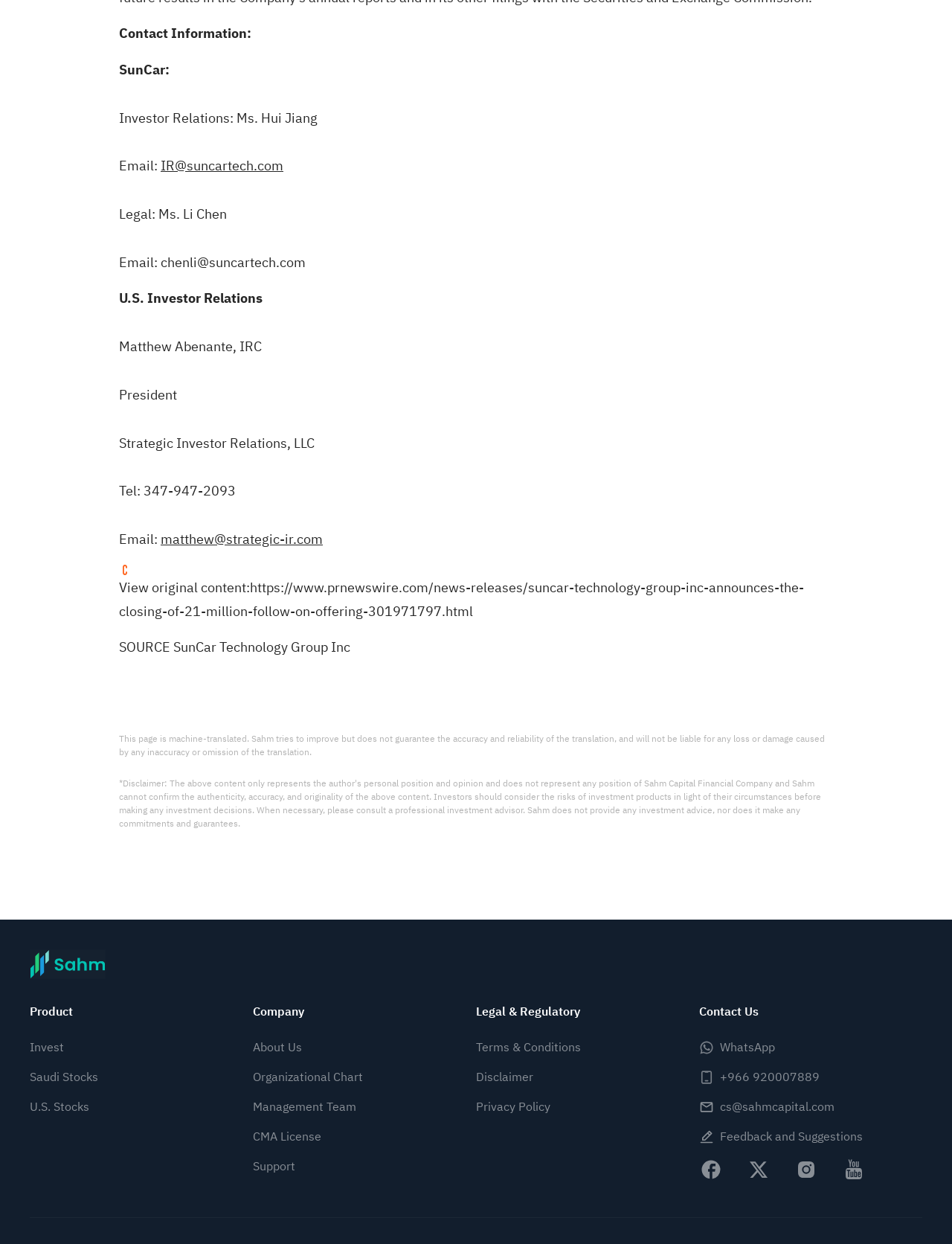Using the details in the image, give a detailed response to the question below:
What is the URL of the original content?

The URL is listed at the bottom of the page, where it says 'View original content:' followed by the URL.